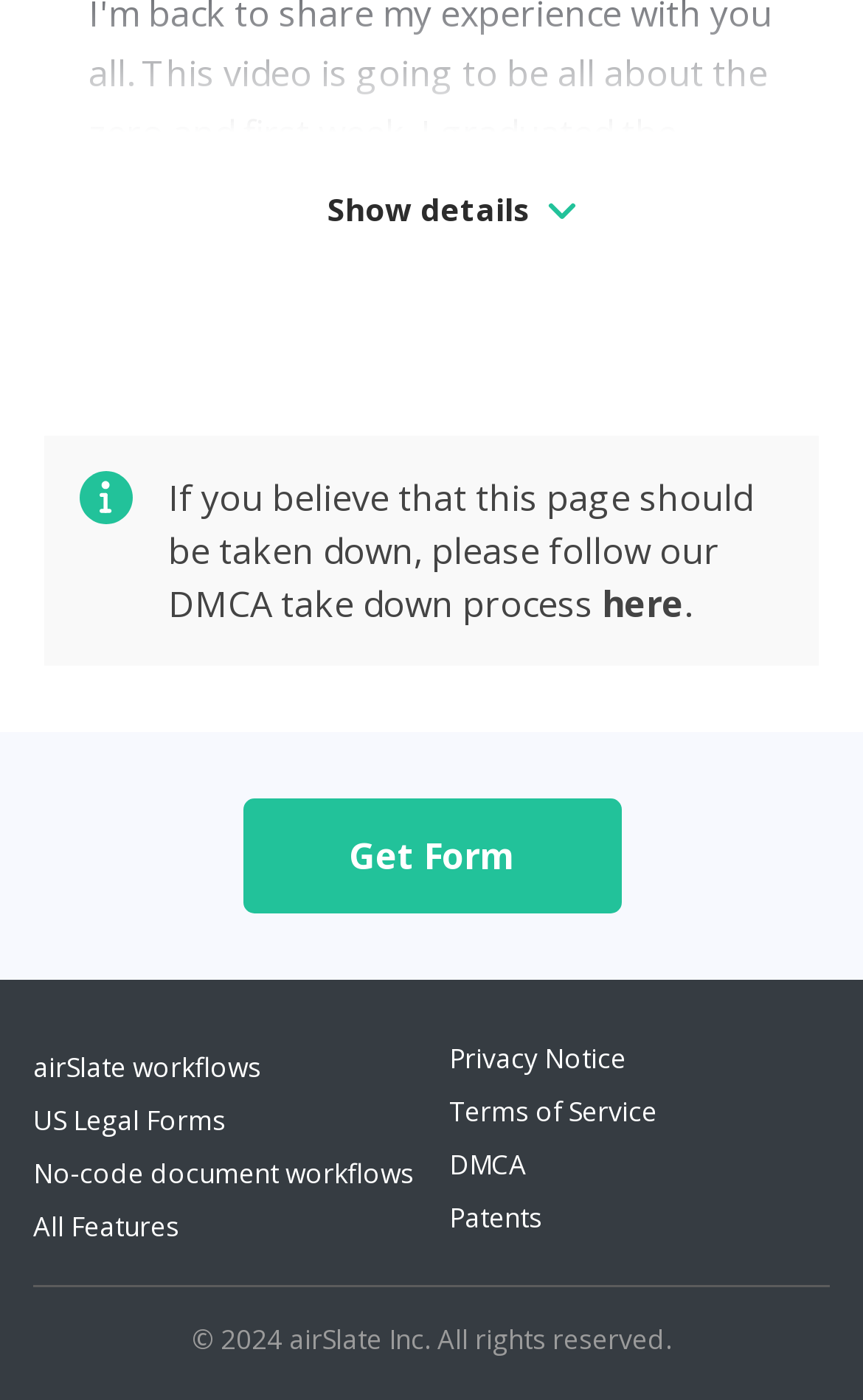Provide a single word or phrase answer to the question: 
What is the topic of the links at the bottom of the page?

Legal and terms